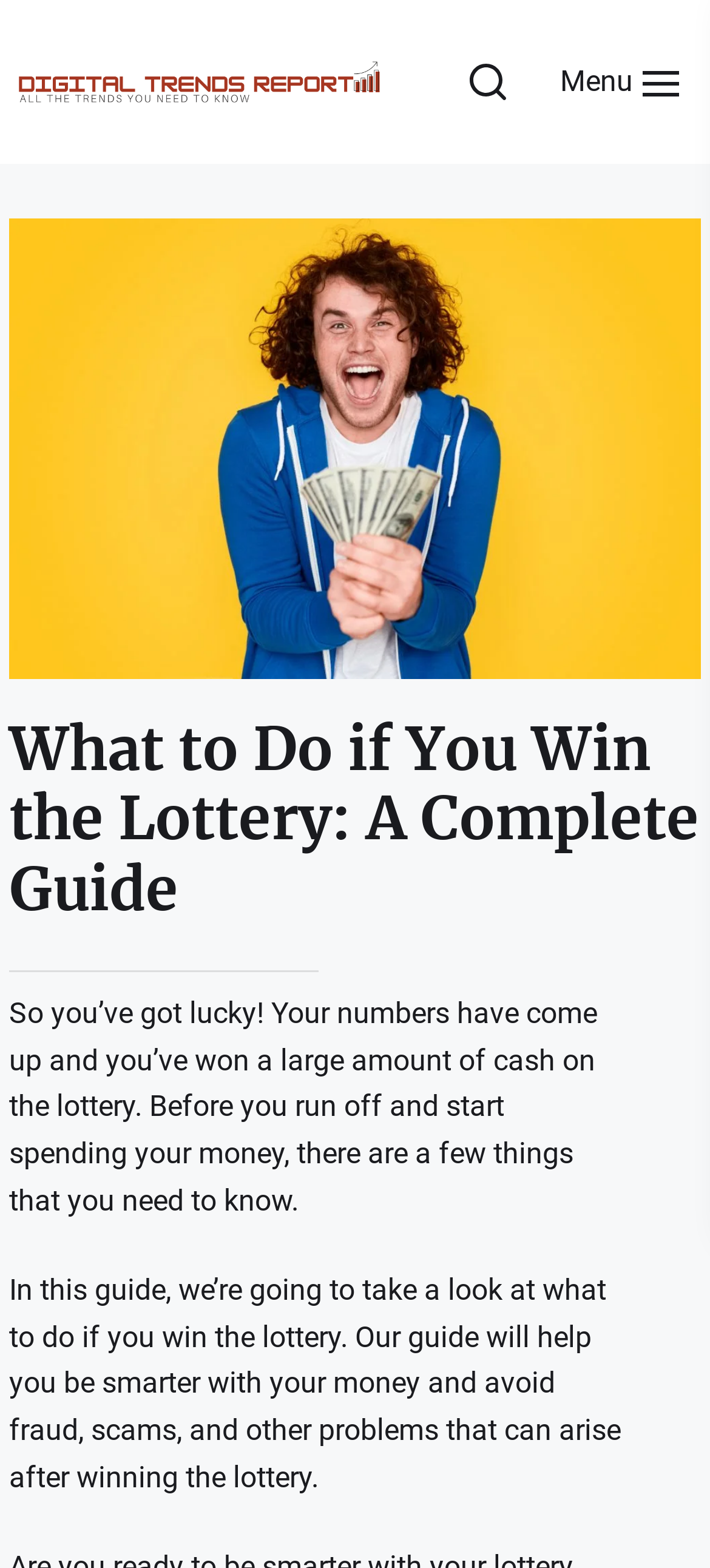Determine the main text heading of the webpage and provide its content.

What to Do if You Win the Lottery: A Complete Guide